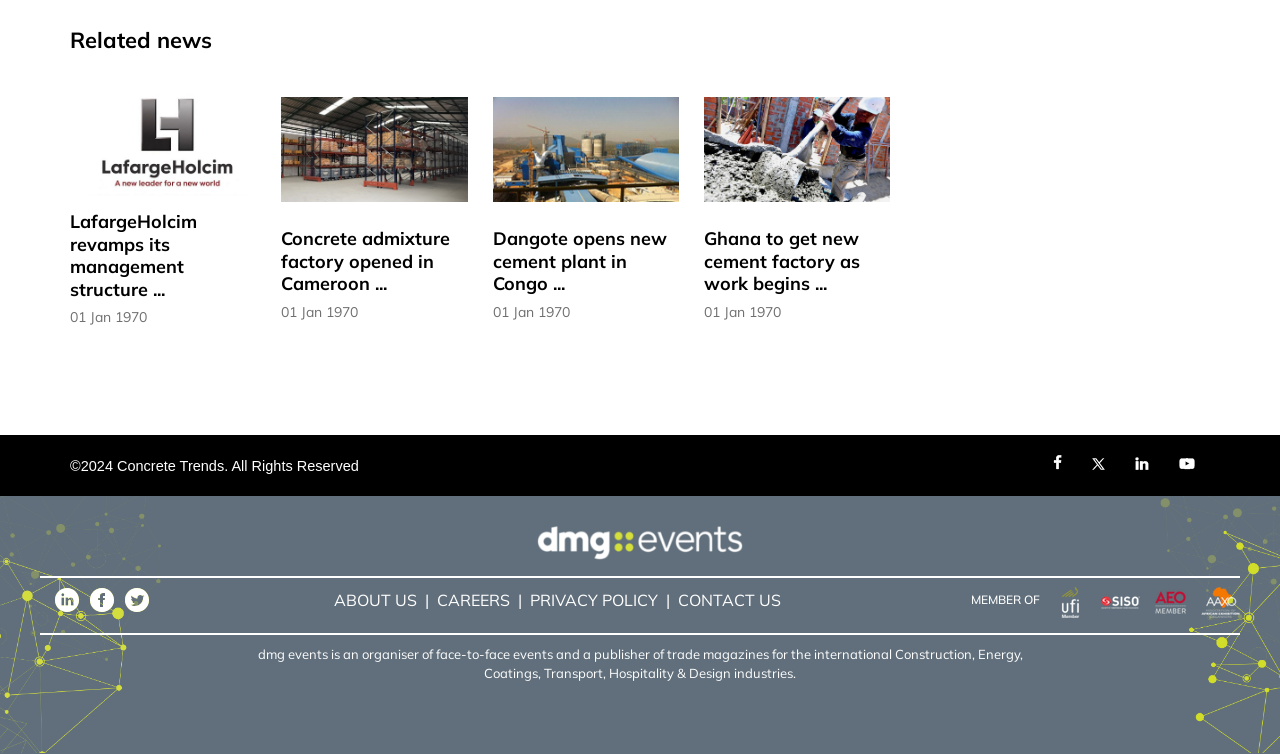Answer briefly with one word or phrase:
What is the position of the 'CONTACT US' link?

bottom right